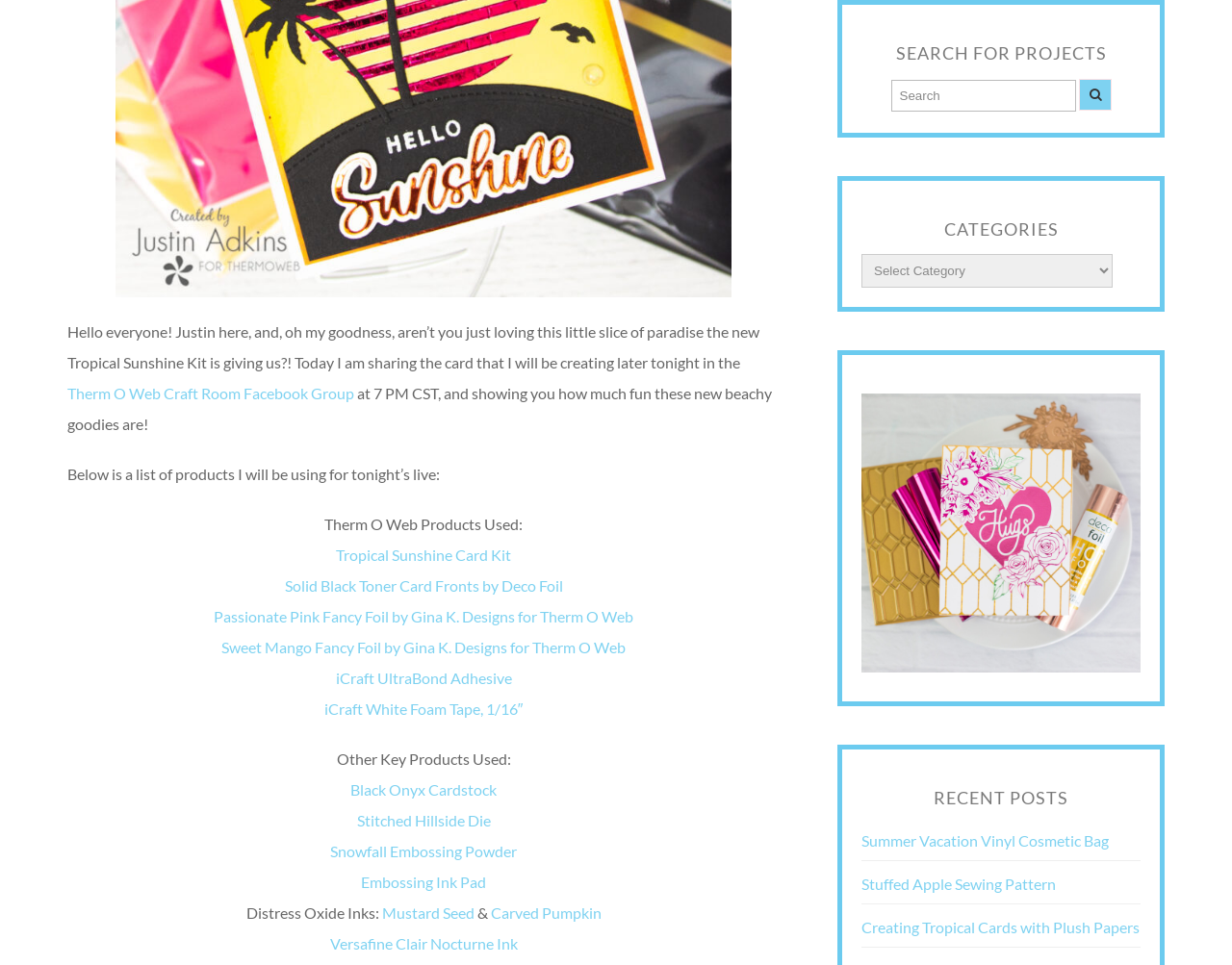Determine the bounding box coordinates of the clickable region to follow the instruction: "Search for projects".

[0.723, 0.082, 0.873, 0.115]